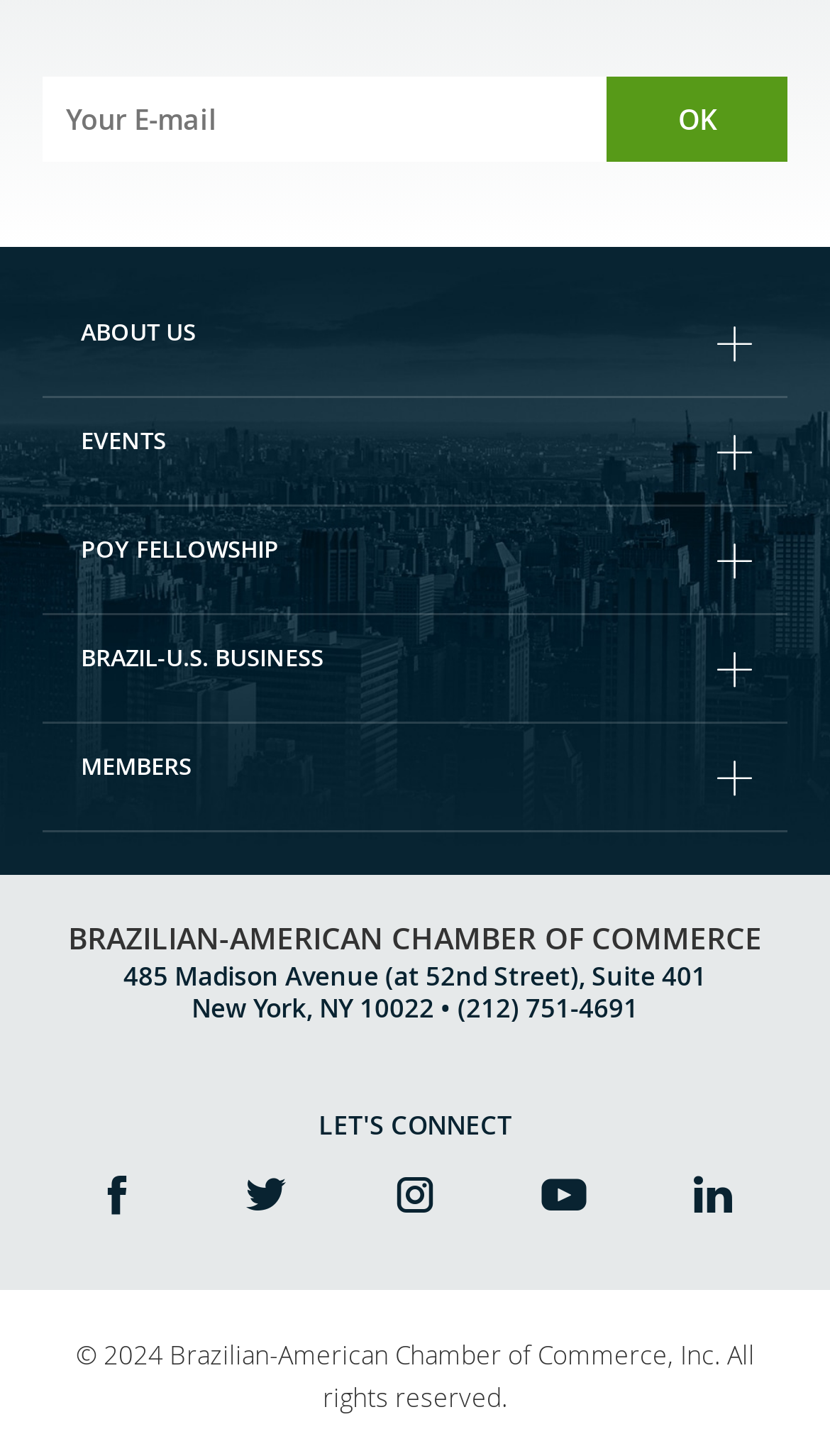Please determine the bounding box coordinates, formatted as (top-left x, top-left y, bottom-right x, bottom-right y), with all values as floating point numbers between 0 and 1. Identify the bounding box of the region described as: parent_node: LET'S CONNECT

[0.077, 0.784, 0.205, 0.857]